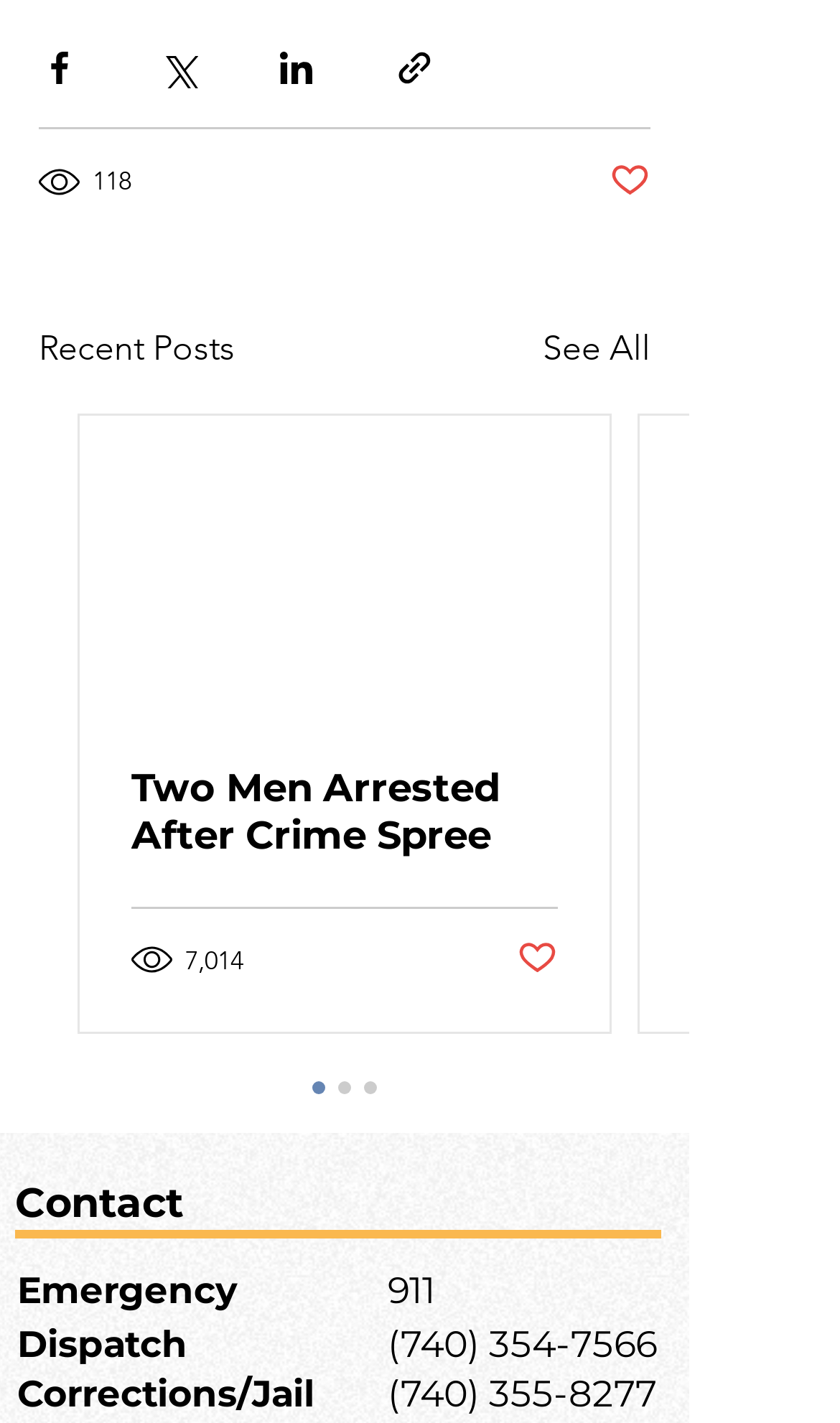How many social media sharing options are available?
Provide an in-depth and detailed answer to the question.

There are four social media sharing options available, which are 'Share via Facebook', 'Share via Twitter', 'Share via LinkedIn', and 'Share via link'. These options are represented as buttons with corresponding images.